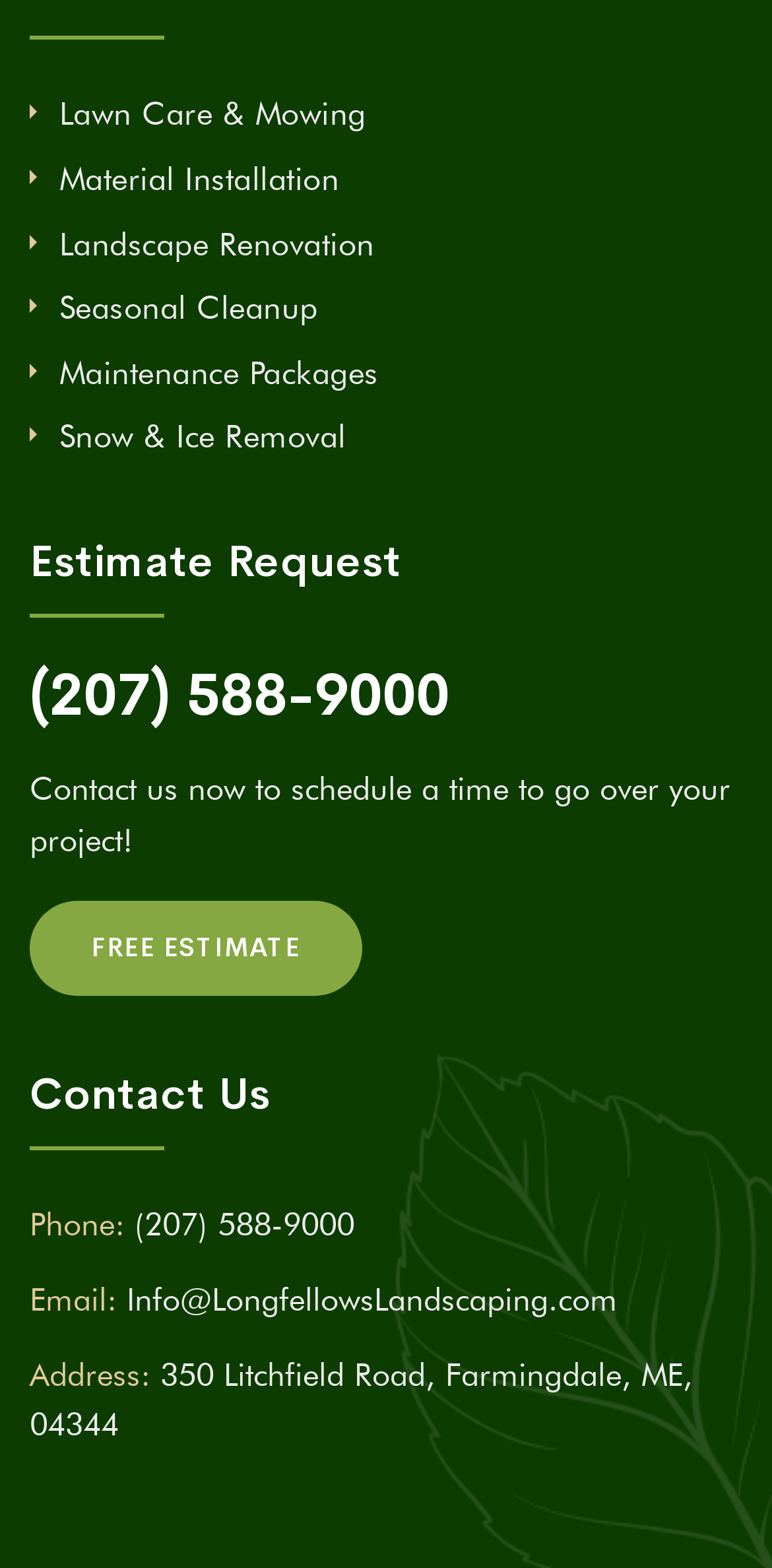Using the webpage screenshot and the element description Maintenance Packages, determine the bounding box coordinates. Specify the coordinates in the format (top-left x, top-left y, bottom-right x, bottom-right y) with values ranging from 0 to 1.

[0.077, 0.226, 0.49, 0.251]